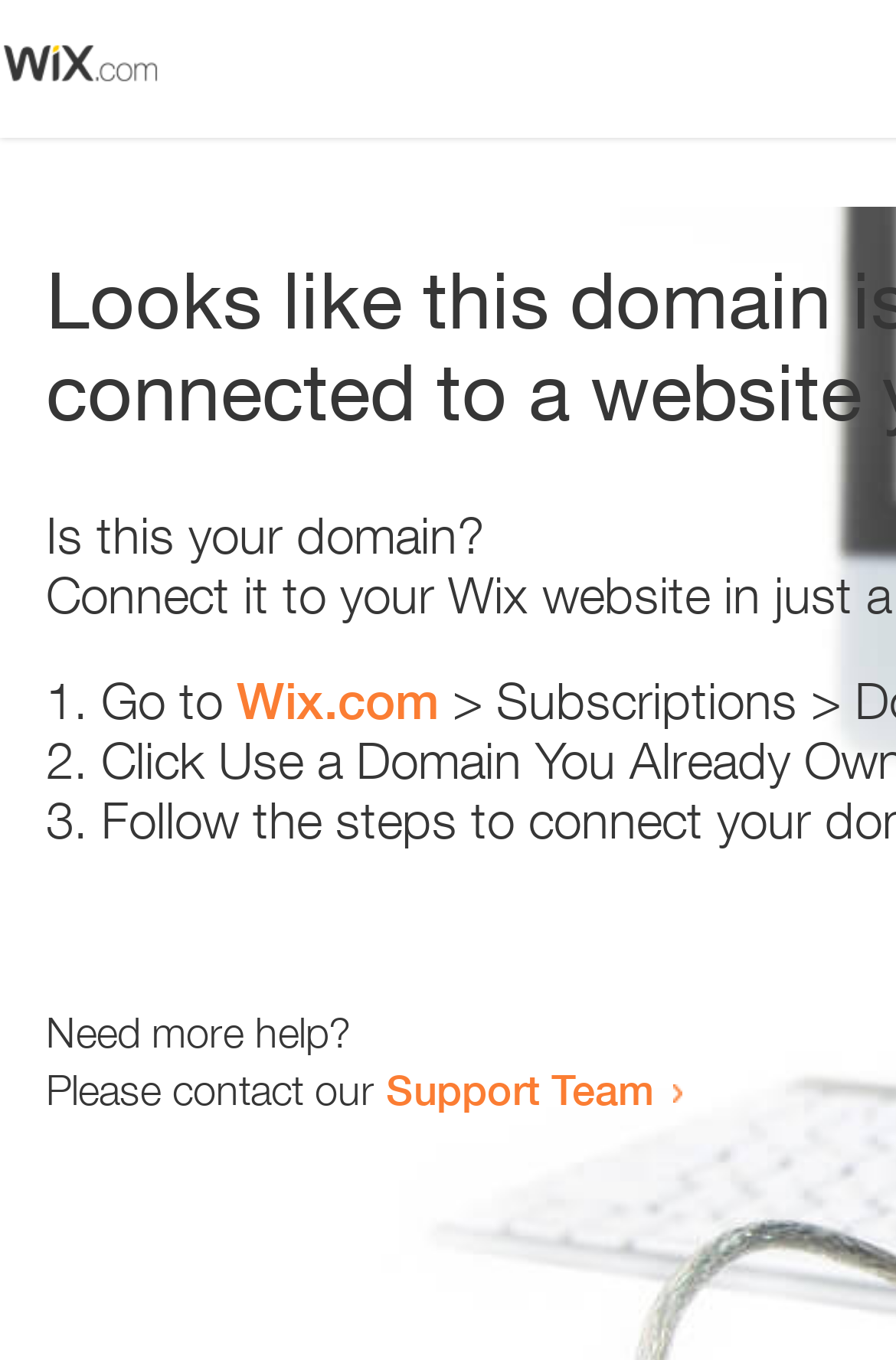Describe all the key features of the webpage in detail.

The webpage appears to be an error page, with a small image at the top left corner. Below the image, there is a question "Is this your domain?" in a prominent position. 

To the right of the question, there is a numbered list with three items. The first item starts with "1." and suggests going to "Wix.com". The second item starts with "2." and the third item starts with "3.", but their contents are not specified. 

Further down the page, there is a message "Need more help?" followed by a sentence "Please contact our Support Team" with a link to the Support Team.